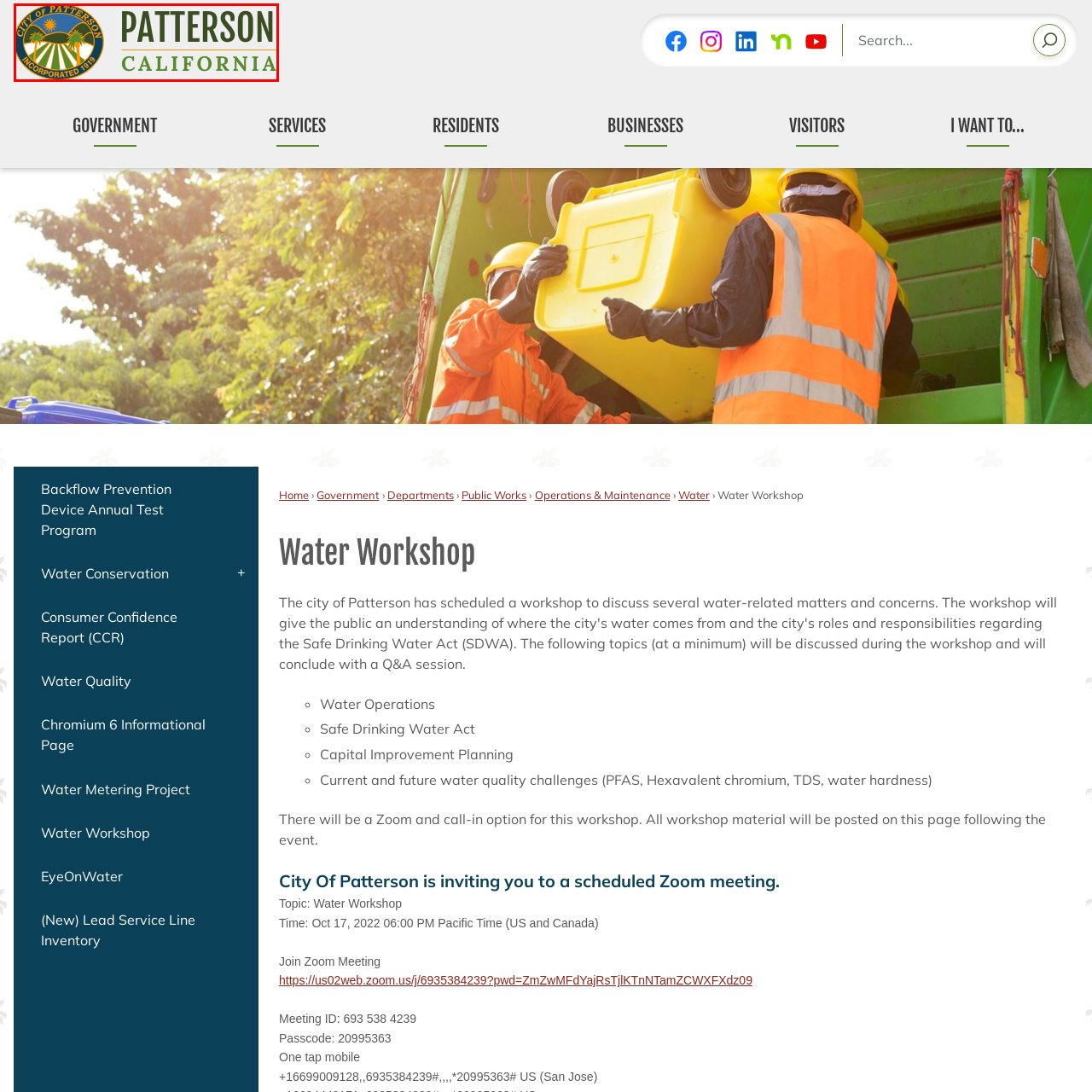Elaborate on the image contained within the red outline, providing as much detail as possible.

This image features the official logo of the City of Patterson, California. The emblem includes a vibrant design featuring a sun rising over stylized hills and fields, symbolizing the agricultural heritage of the region. The circular graphic is bordered by the text "CITY OF PATTERSON" at the top and "INCORPORATED 1919" at the bottom, highlighting the city's establishment year. Next to the logo, the word "PATTERSON" is prominently displayed in bold green letters, with "CALIFORNIA" beneath it in a lighter font, emphasizing the city's identity and location. This logo represents Patterson's commitment to community and reflects its historical significance in California's agricultural landscape.